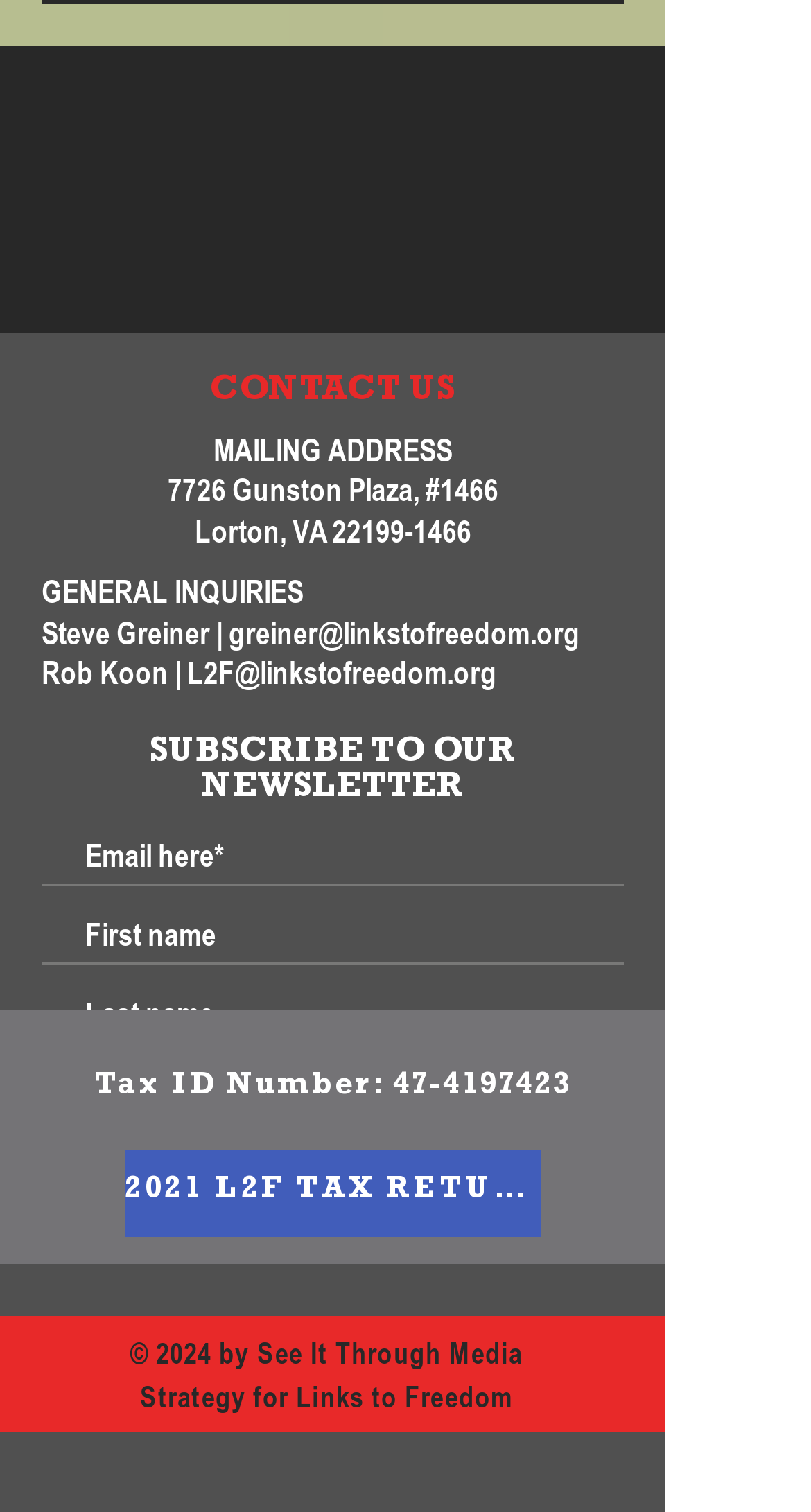Please study the image and answer the question comprehensively:
How can I subscribe to the newsletter?

I found the subscription form by looking at the 'SUBSCRIBE TO OUR NEWSLETTER' heading, which is followed by three textboxes for email, first name, and last name, and a 'JOIN' button, indicating that I need to enter my email and name to subscribe.